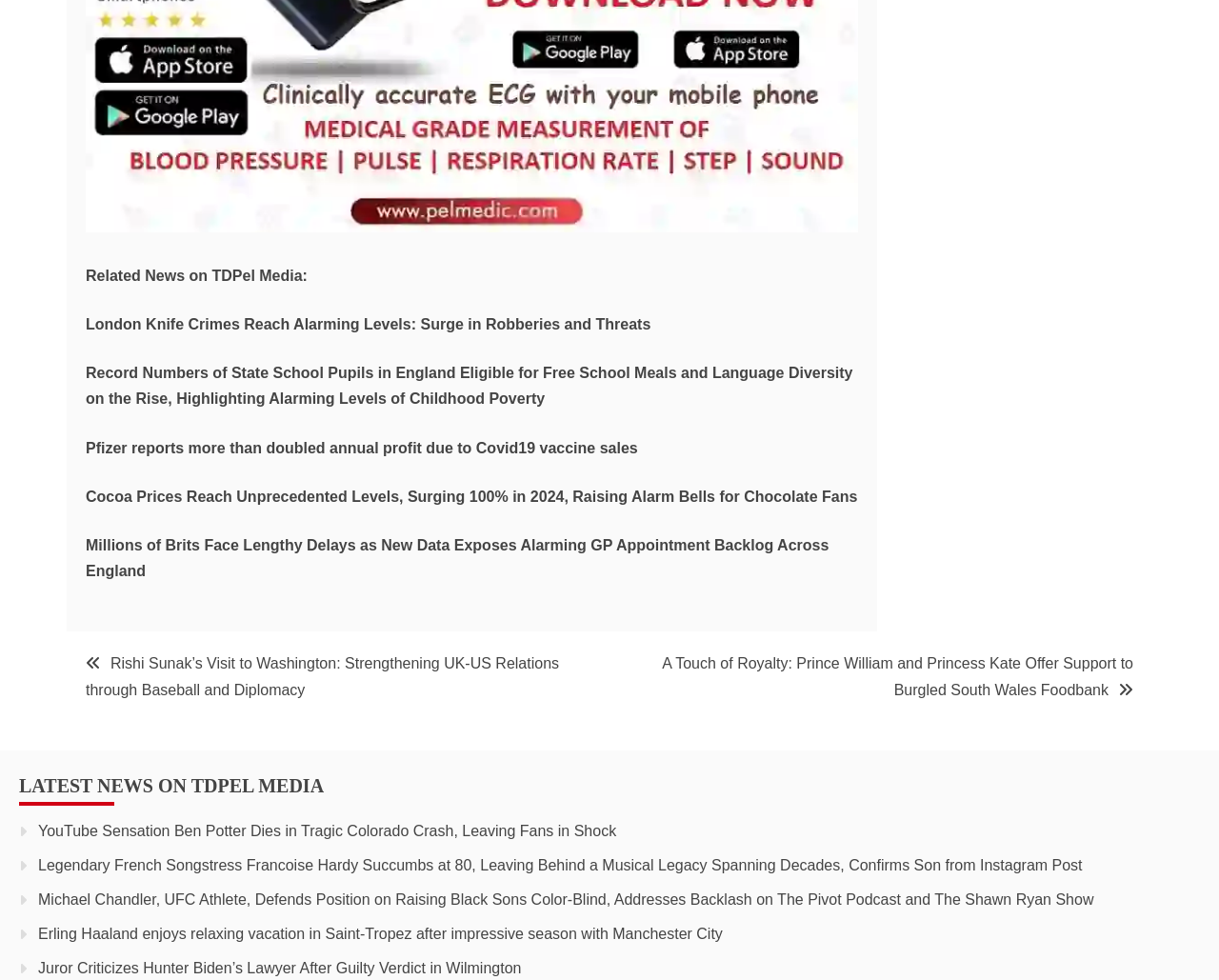Provide a one-word or short-phrase response to the question:
What is the purpose of the 'Download the Vital Signs App' link?

To download an app